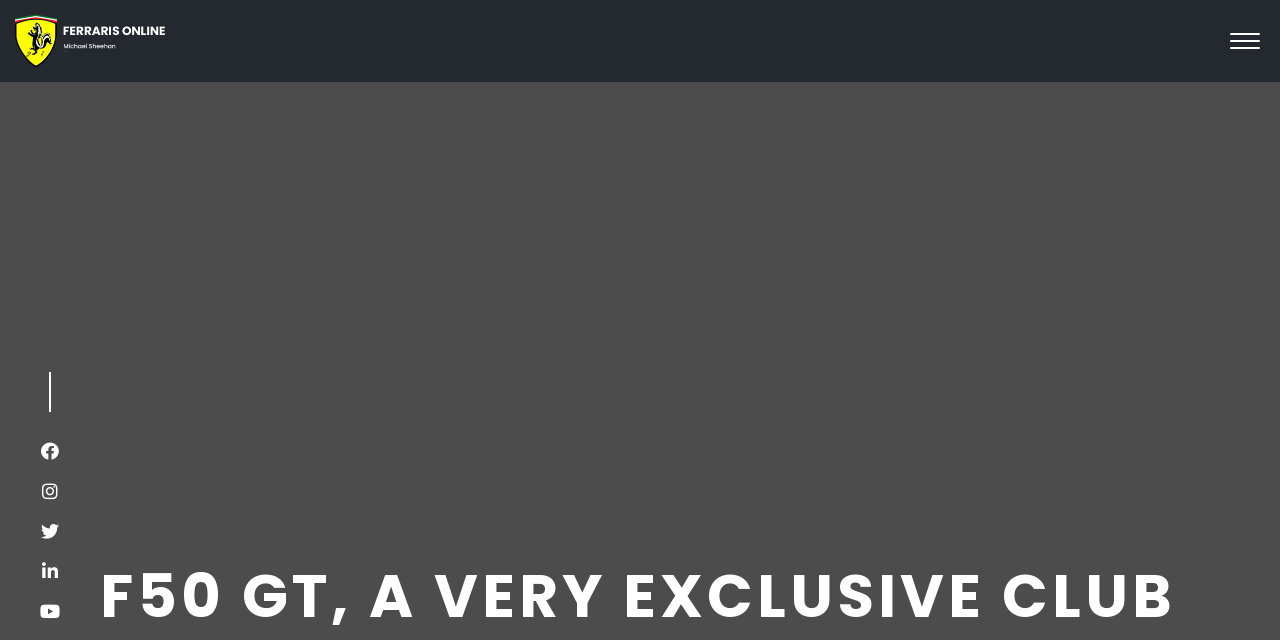Explain the webpage's design and content in an elaborate manner.

The webpage is about Ferrari's F50 GT, a high-performance sports car. At the top left corner, there is a link to "Ferrari's Online" accompanied by a small image of the Ferrari logo. On the opposite side, at the top right corner, there is an empty link. 

On the left side of the page, there are five consecutive links, stacked vertically, with no text or description. These links occupy the entire left side of the page, from the middle to the bottom.

The main content of the page is headed by a prominent title "F50 GT, A VERY EXCLUSIVE CLUB" located at the bottom of the page, spanning almost the entire width. This title is likely the main topic of the webpage, which is about the exclusive nature of the F50 GT car model.

The meta description provides additional context, mentioning that F50 GT S/N 003 was a feature car at an auction in Scottsdale, Arizona, and comparing its price to standard F40 models.